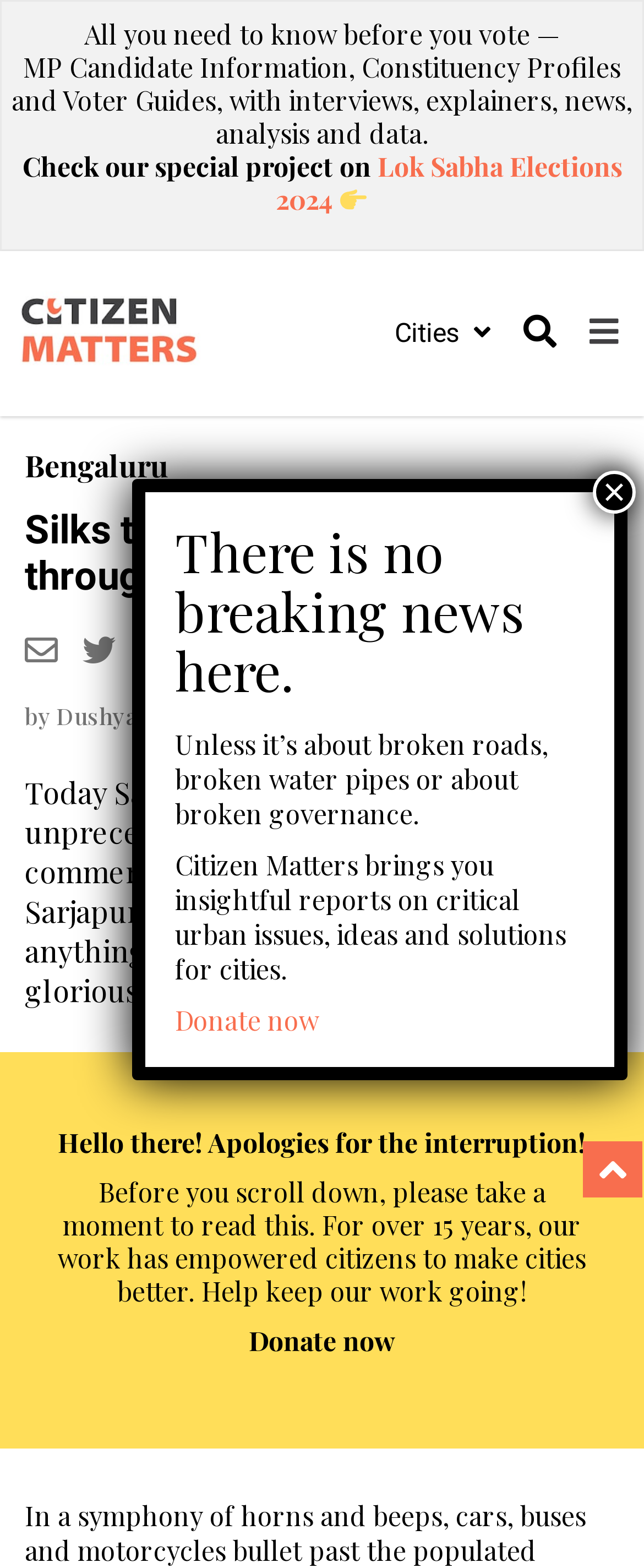Generate a thorough description of the webpage.

The webpage is about an article titled "Silks to substations – Sarjapur through the years" on the Citizen Matters website. At the top, there is a navigation menu with links to "Cities" and a search button. Below the navigation menu, there is a heading with the article title, followed by a series of social media sharing links and a link to send the article to a friend.

The article itself is written by Dushyant Naresh and was published on June 30, 2014. It discusses the rapid residential and commercial development in Sarjapur and explores what the area was like a century ago, highlighting its past as a center for silk markets and surveys.

To the right of the article title, there is a link to the "Society" category. Below the article, there is a complementary section with a message asking readers to support the website's work by donating.

At the very bottom of the page, there is a link to "Back to top" and a static text stating "There is no breaking news here." unless it's about urban issues, which is the focus of the Citizen Matters website. There is also a call-to-action button to donate now.

On the top-left corner, there is a logo of Citizen Matters with a candle-shaped "i" in the word "Citizen".